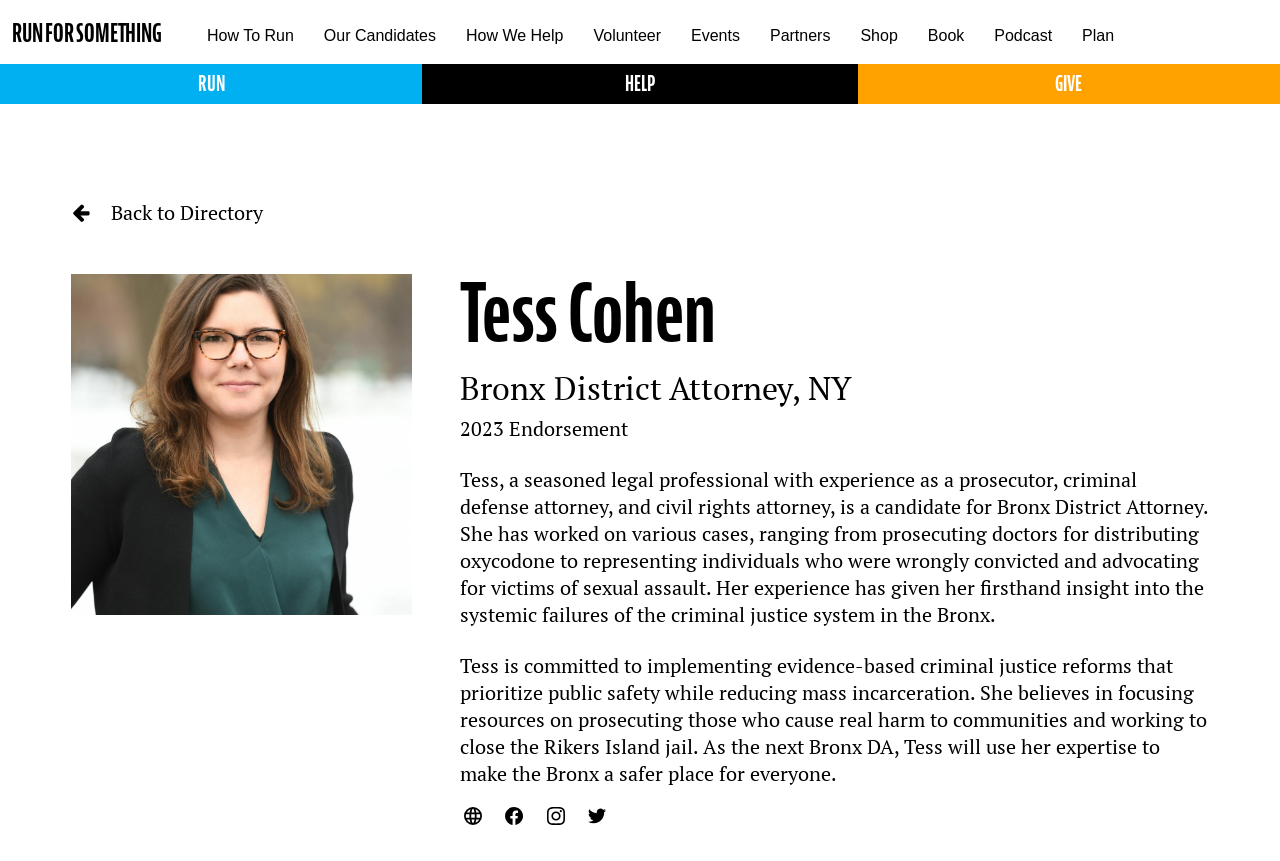From the element description: "Podcast", extract the bounding box coordinates of the UI element. The coordinates should be expressed as four float numbers between 0 and 1, in the order [left, top, right, bottom].

[0.765, 0.023, 0.834, 0.06]